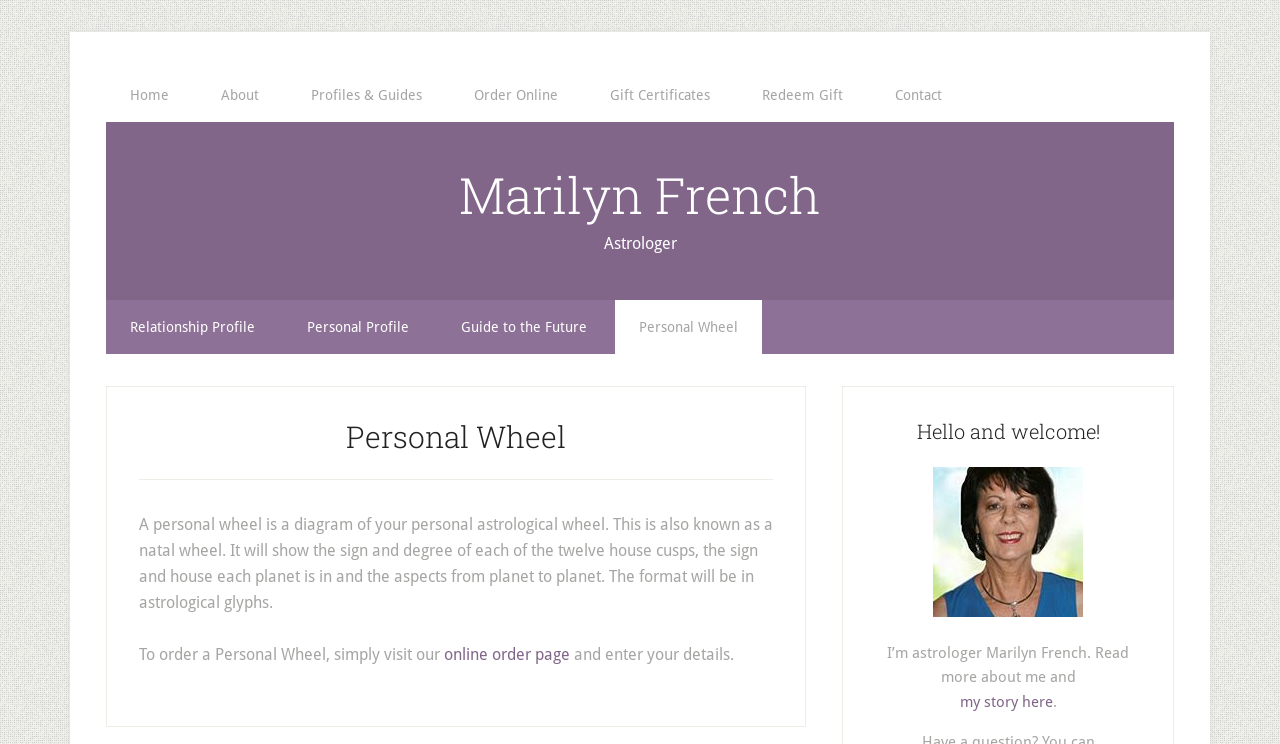Pinpoint the bounding box coordinates of the area that must be clicked to complete this instruction: "go to home page".

[0.083, 0.091, 0.151, 0.164]